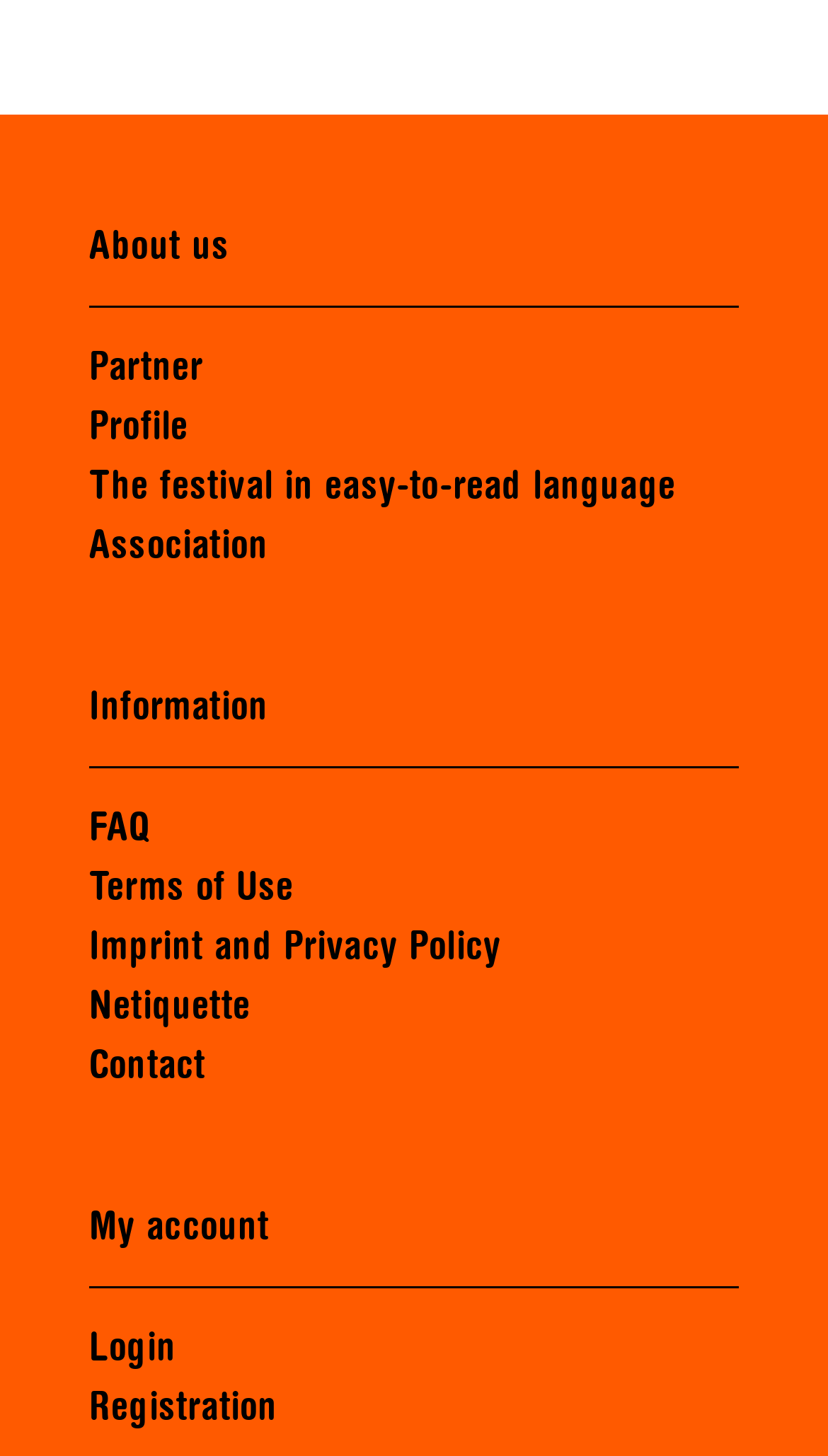Determine the bounding box coordinates for the element that should be clicked to follow this instruction: "View information about the festival". The coordinates should be given as four float numbers between 0 and 1, in the format [left, top, right, bottom].

[0.108, 0.319, 0.816, 0.348]